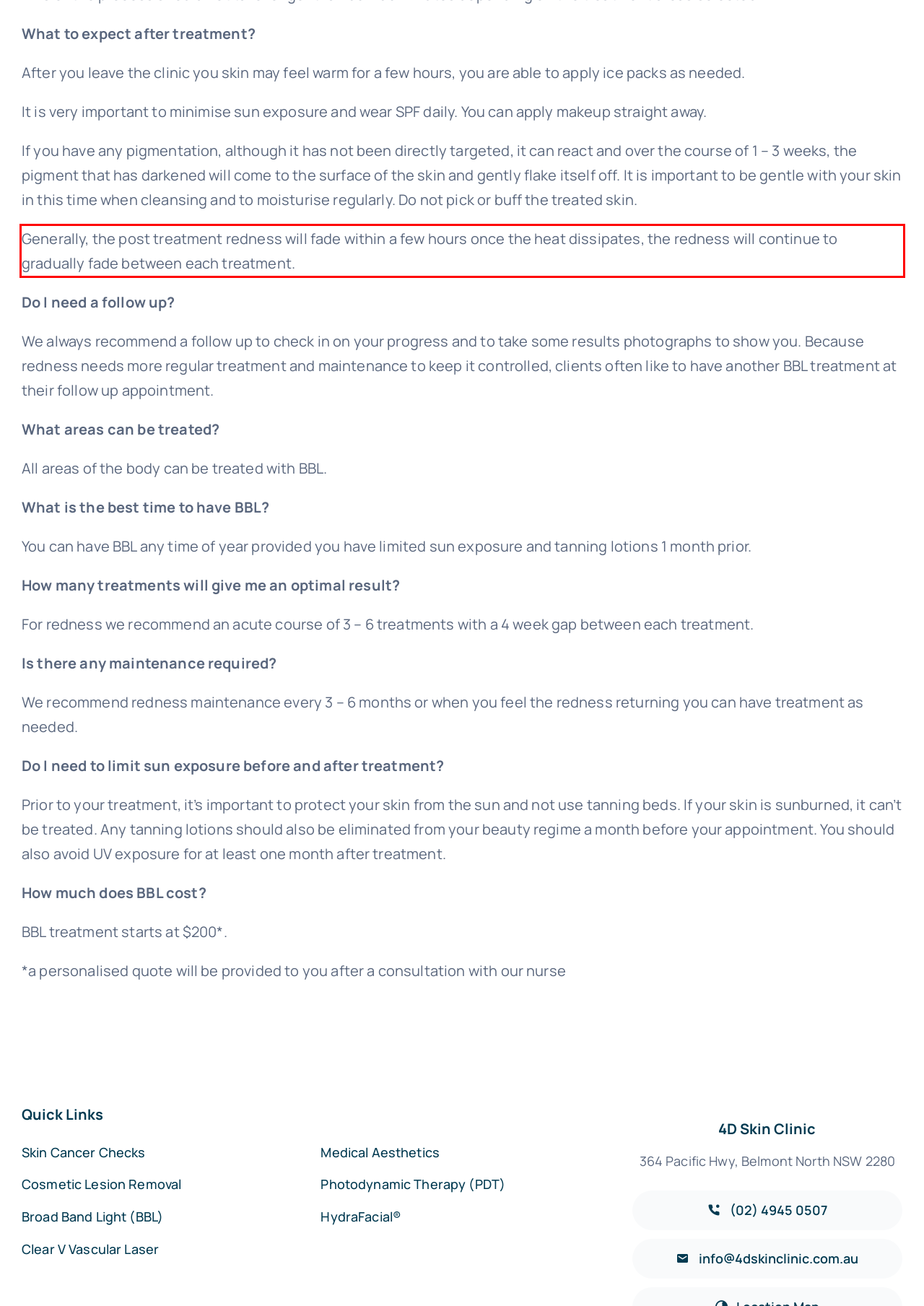Look at the webpage screenshot and recognize the text inside the red bounding box.

Generally, the post treatment redness will fade within a few hours once the heat dissipates, the redness will continue to gradually fade between each treatment.